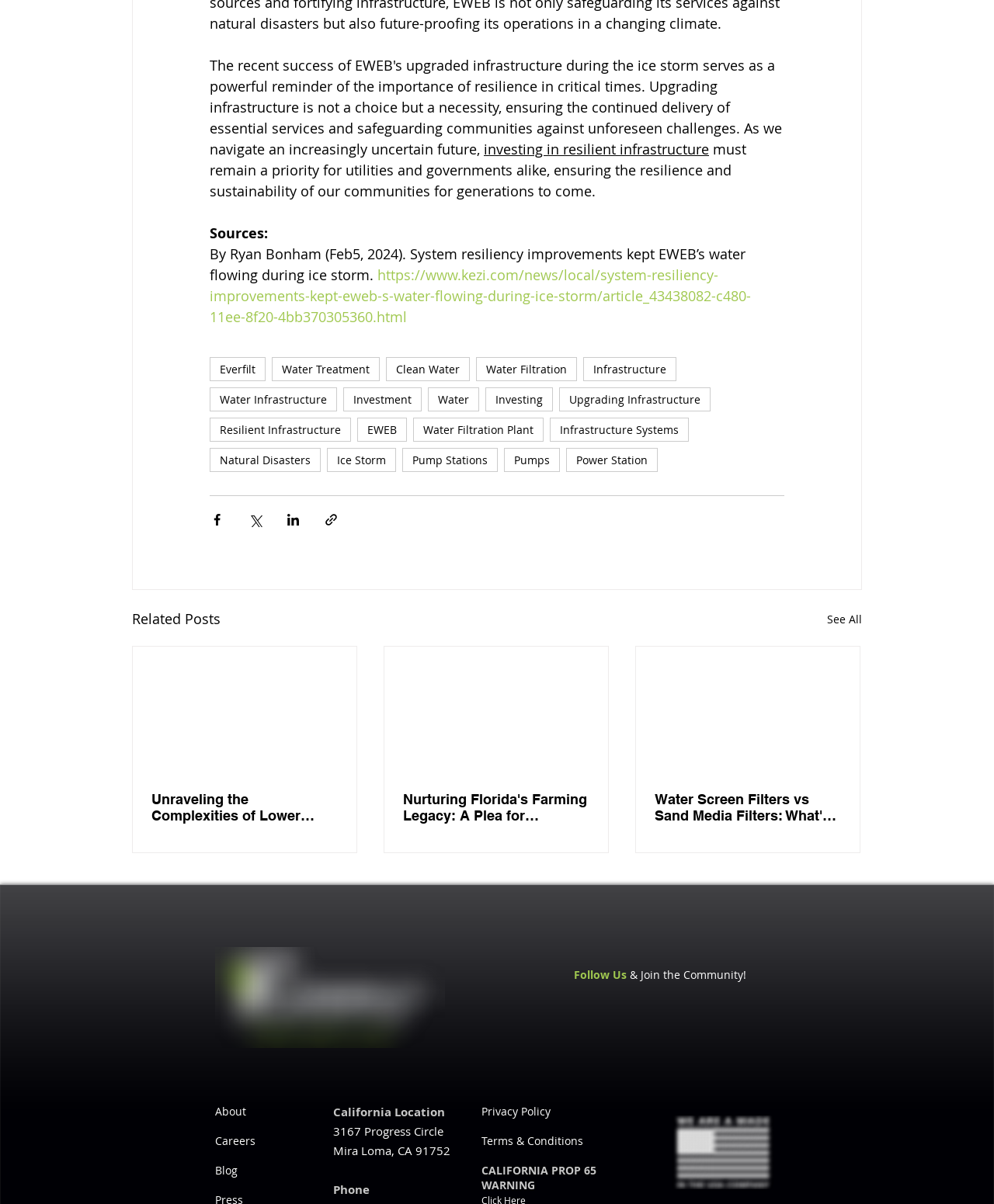Utilize the information from the image to answer the question in detail:
What are the social media platforms listed?

The webpage has a social bar section that lists the social media platforms Everfilt is present on, which are Instagram, Facebook, and LinkedIn.